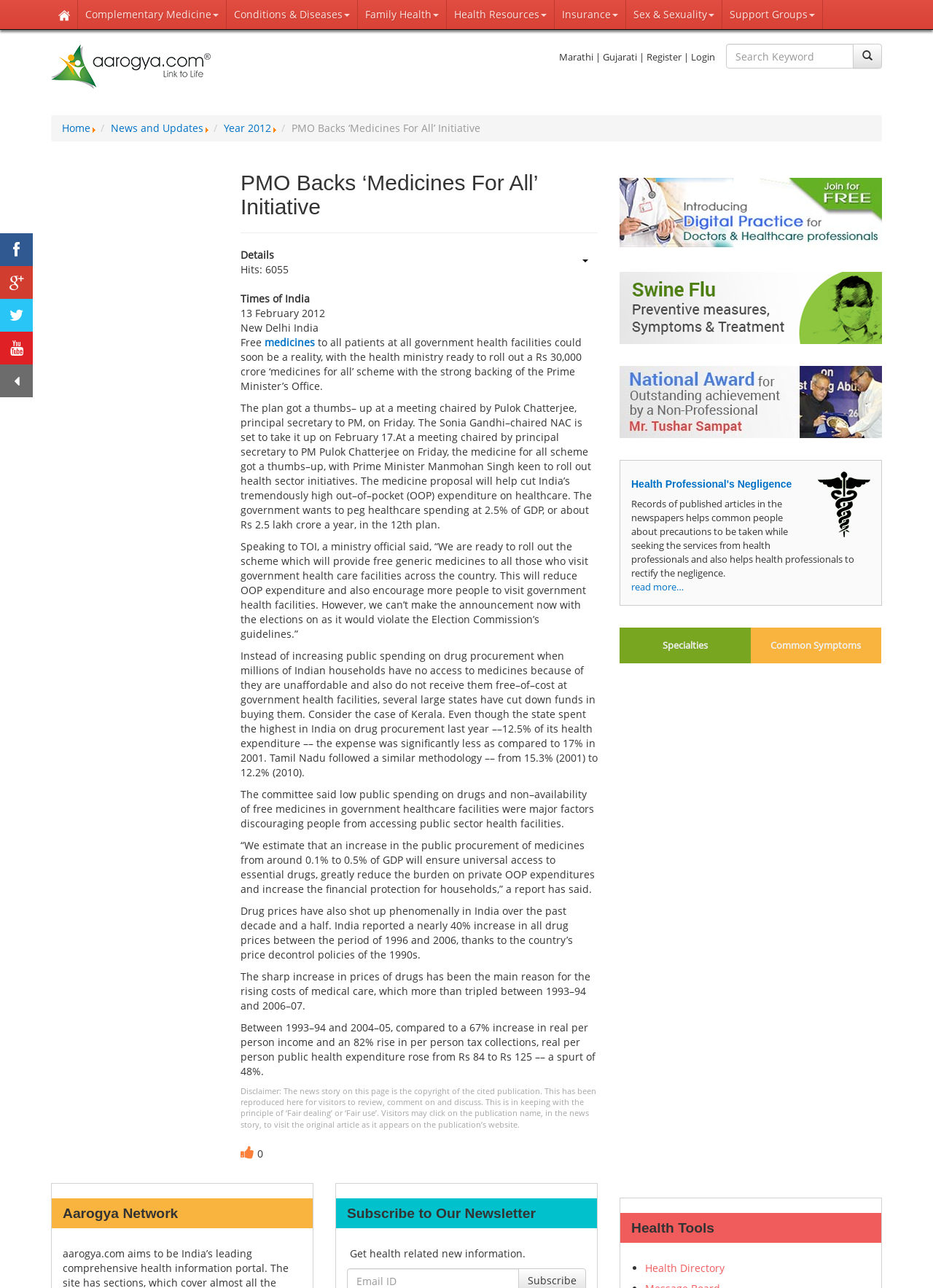Provide a one-word or short-phrase answer to the question:
What is the purpose of the 'Medicines for All' scheme?

To reduce OOP expenditure